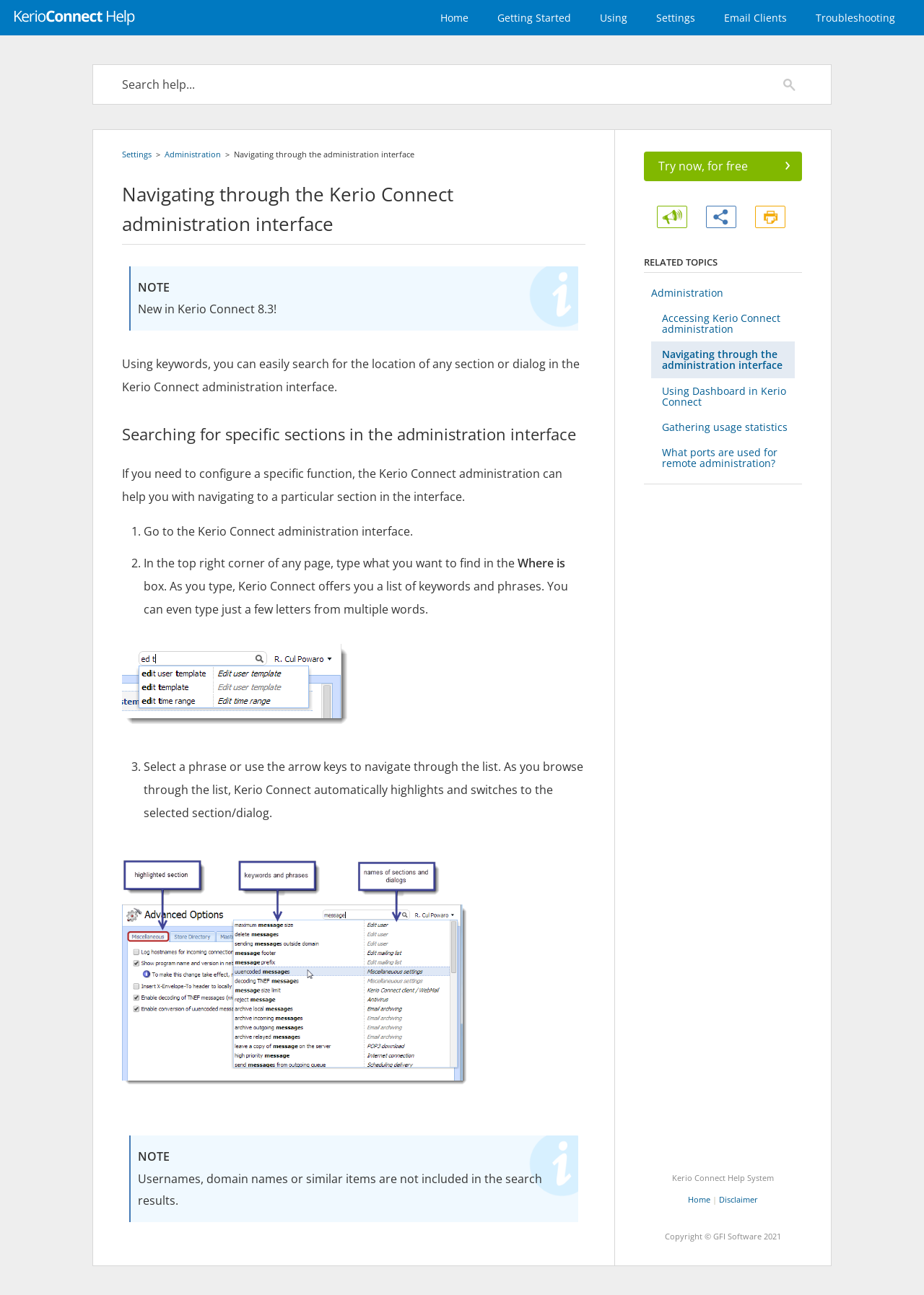Please determine the bounding box of the UI element that matches this description: Accessing Kerio Connect administration. The coordinates should be given as (top-left x, top-left y, bottom-right x, bottom-right y), with all values between 0 and 1.

[0.705, 0.236, 0.86, 0.264]